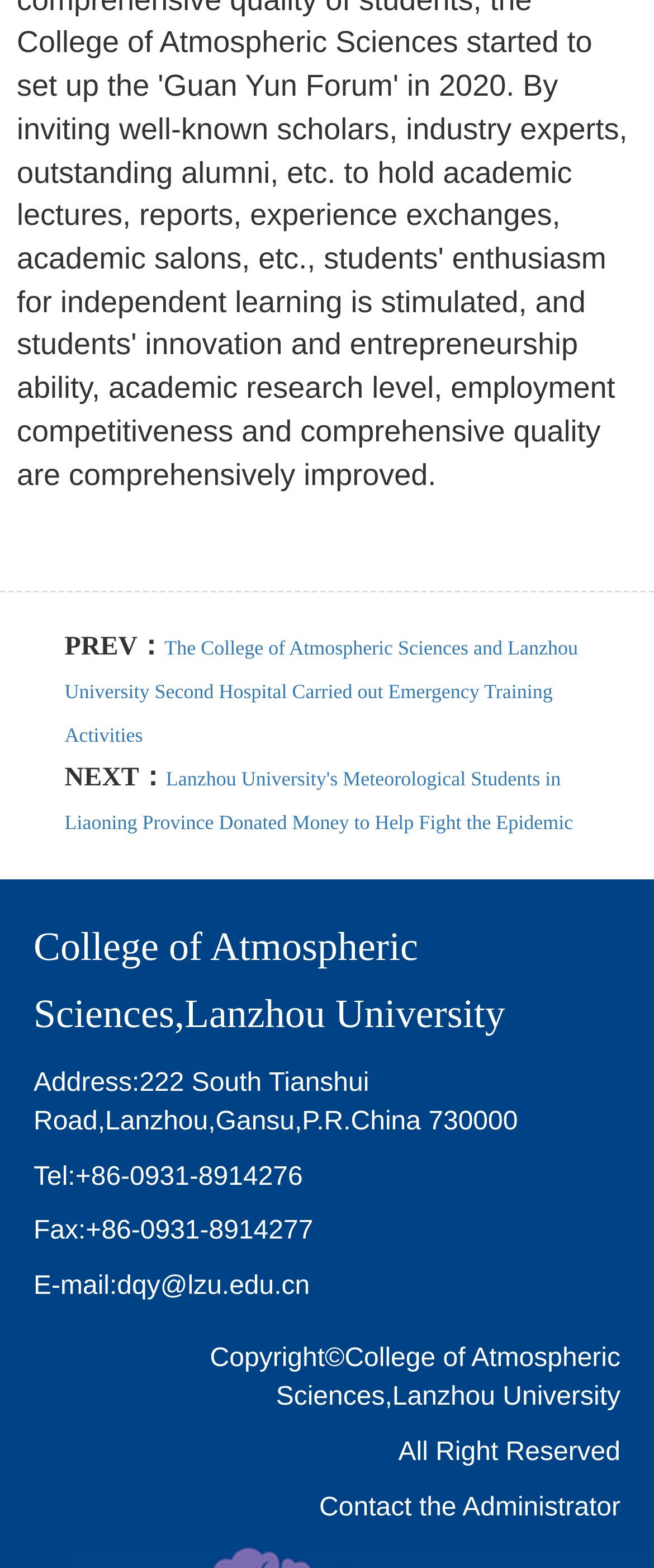Respond with a single word or phrase:
What is the email address of the College of Atmospheric Sciences?

dqy@lzu.edu.cn